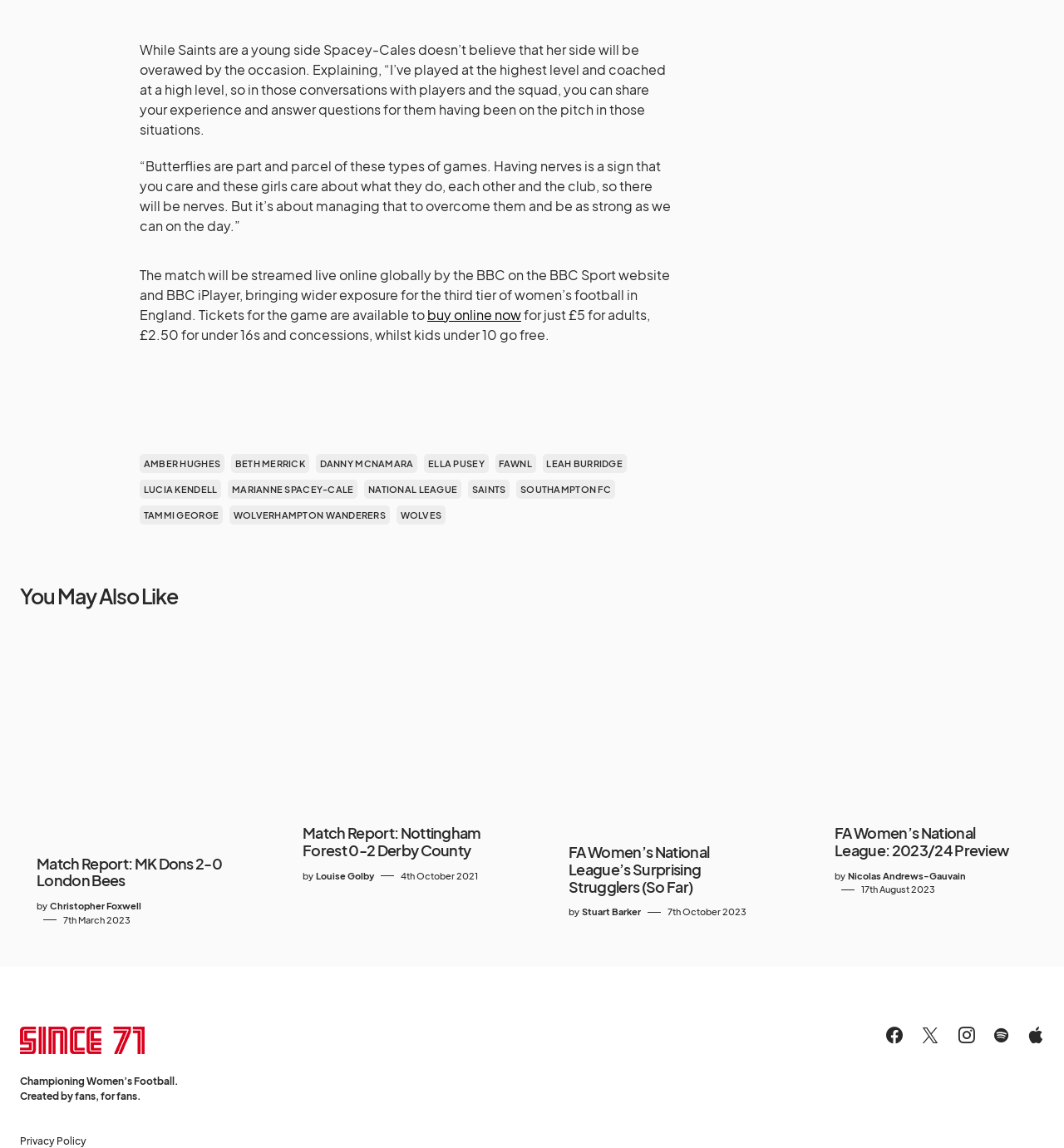Determine the bounding box coordinates for the HTML element mentioned in the following description: "Amber Hughes". The coordinates should be a list of four floats ranging from 0 to 1, represented as [left, top, right, bottom].

[0.131, 0.395, 0.211, 0.412]